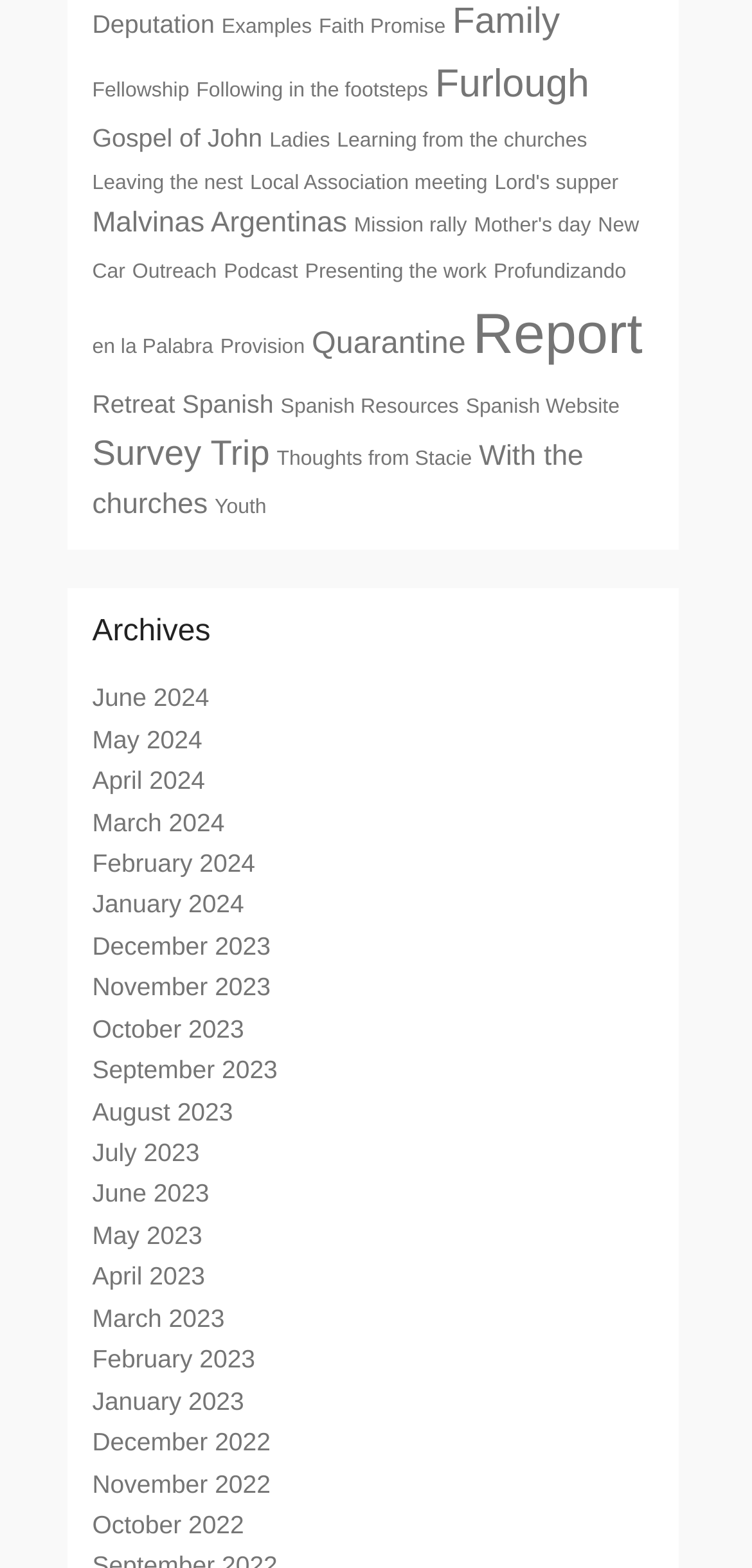Kindly provide the bounding box coordinates of the section you need to click on to fulfill the given instruction: "Browse the Report archives".

[0.629, 0.193, 0.854, 0.234]